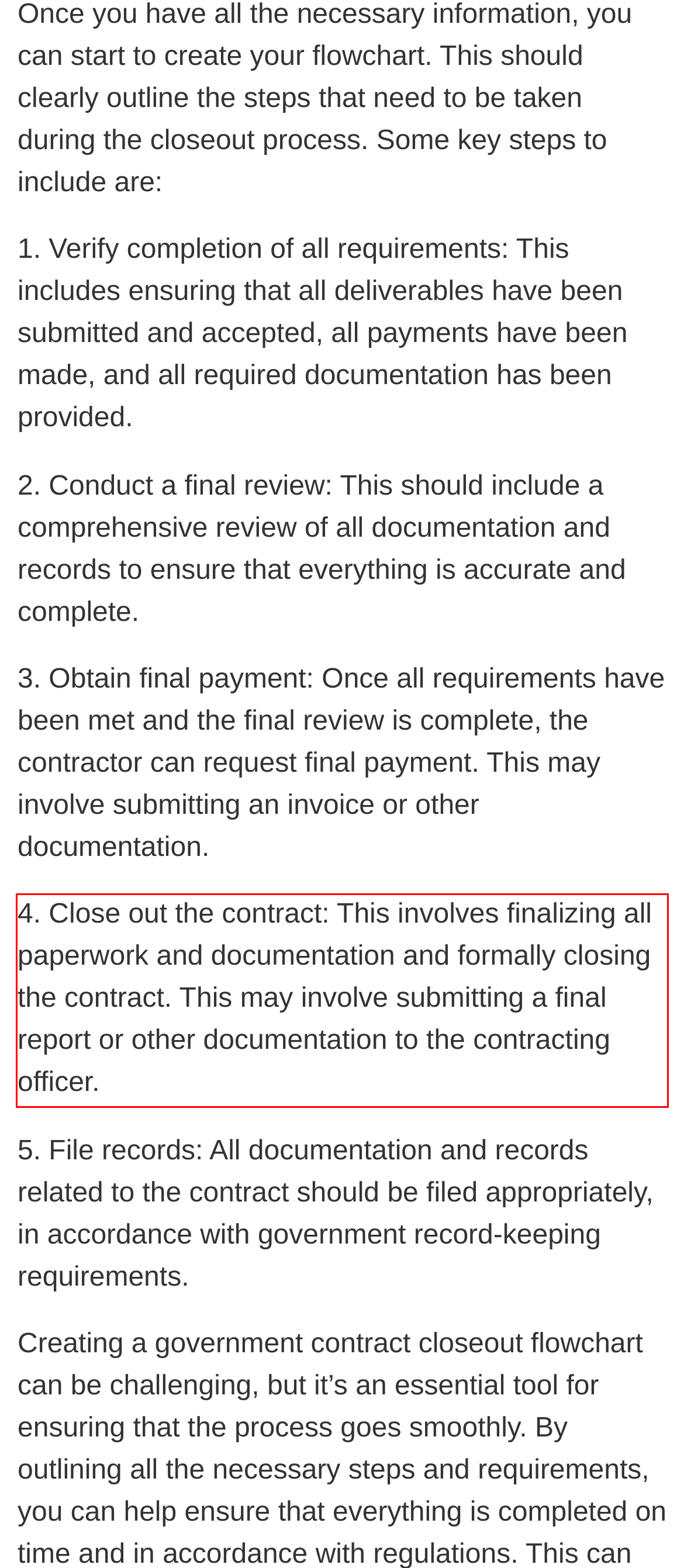Examine the webpage screenshot, find the red bounding box, and extract the text content within this marked area.

4. Close out the contract: This involves finalizing all paperwork and documentation and formally closing the contract. This may involve submitting a final report or other documentation to the contracting officer.